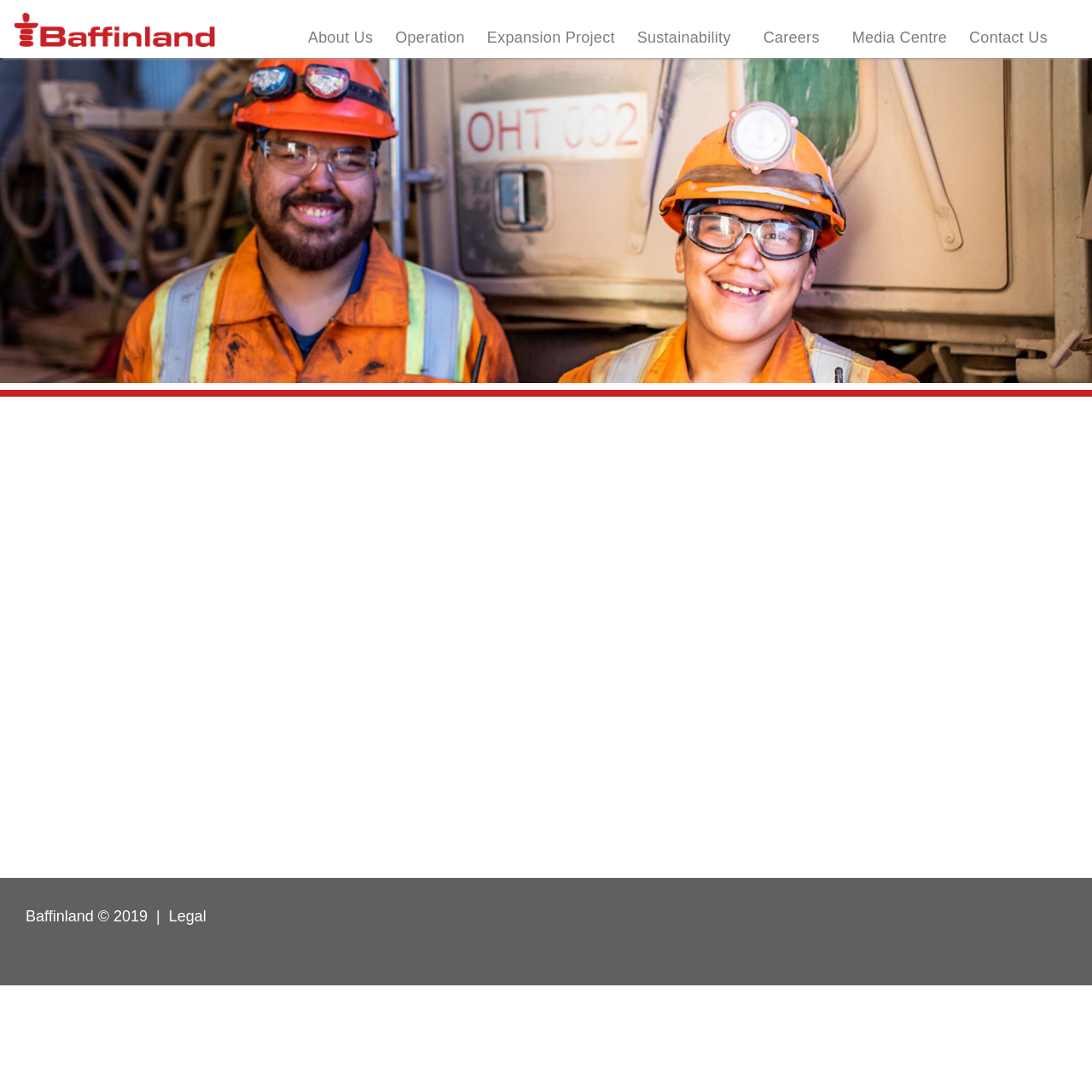How many main menu items are there?
Refer to the image and provide a thorough answer to the question.

The main menu items can be found at the top of the webpage, and they are 'About Us', 'Operation', 'Expansion Project', 'Sustainability', 'Careers', 'Media Centre', and 'Contact Us'.